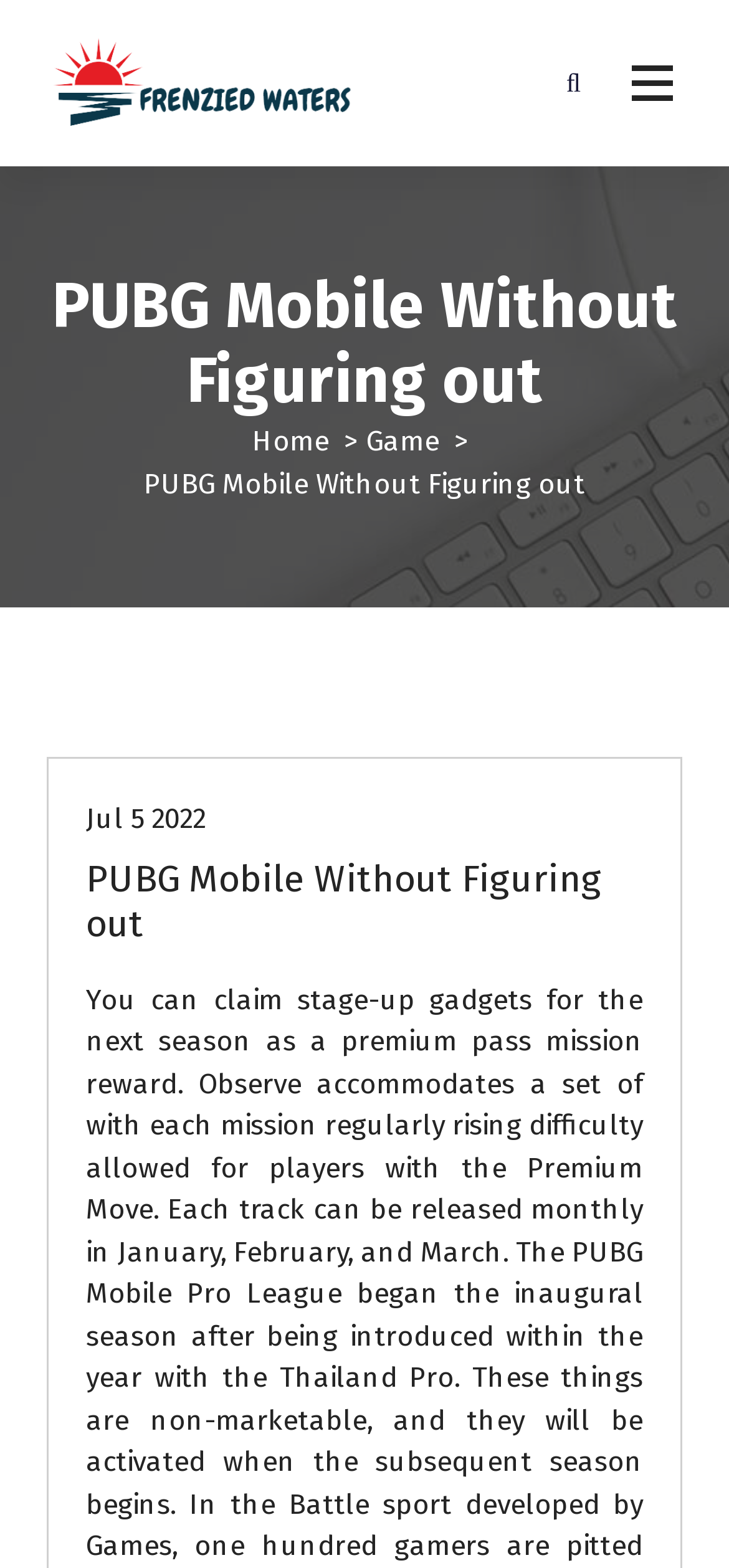Please find the bounding box coordinates (top-left x, top-left y, bottom-right x, bottom-right y) in the screenshot for the UI element described as follows: Menu

None